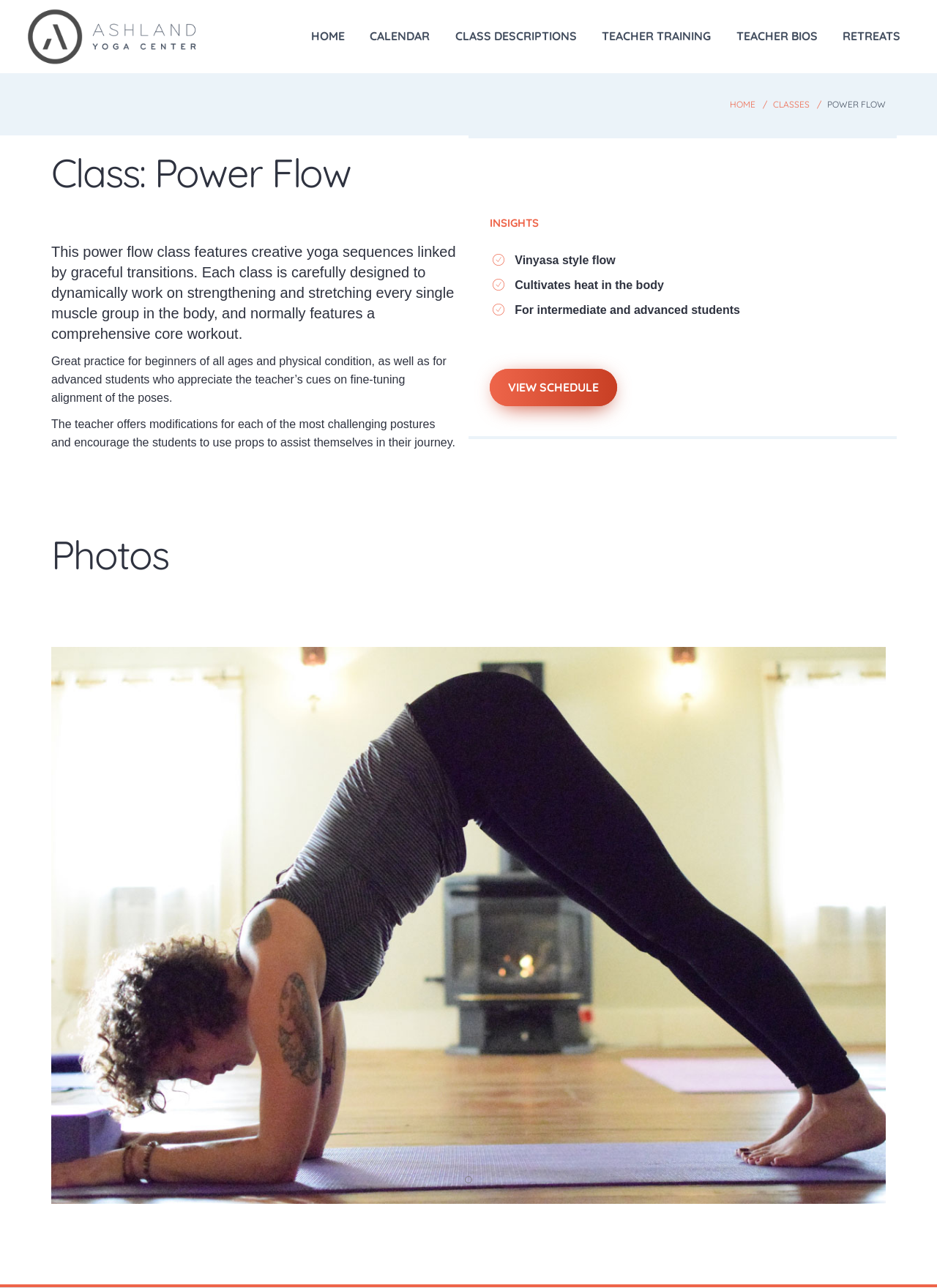Please provide a comprehensive answer to the question based on the screenshot: What is the style of the Power Flow class?

The webpage lists 'Vinyasa style flow' as one of the insights into the Power Flow class, indicating that the class is taught in a Vinyasa style flow.